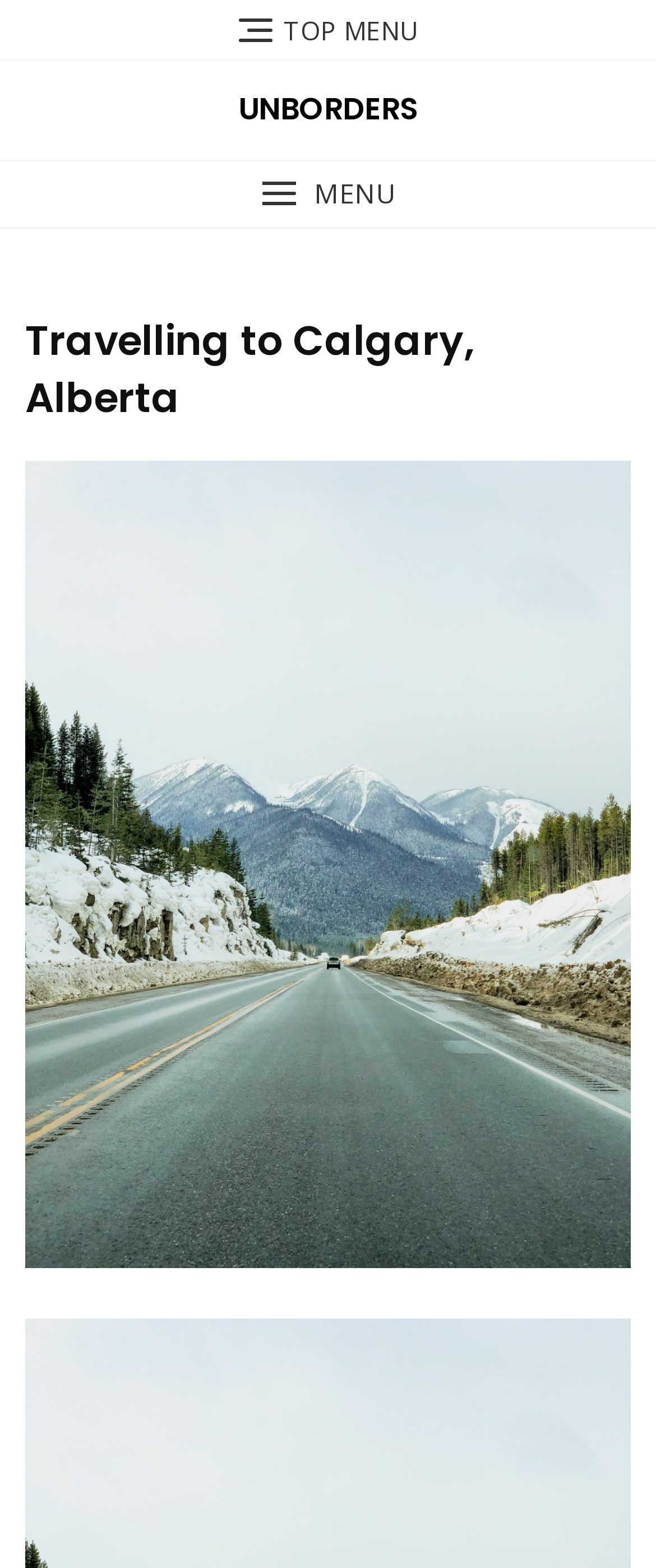From the given element description: "UNBORDERS", find the bounding box for the UI element. Provide the coordinates as four float numbers between 0 and 1, in the order [left, top, right, bottom].

[0.363, 0.056, 0.637, 0.083]